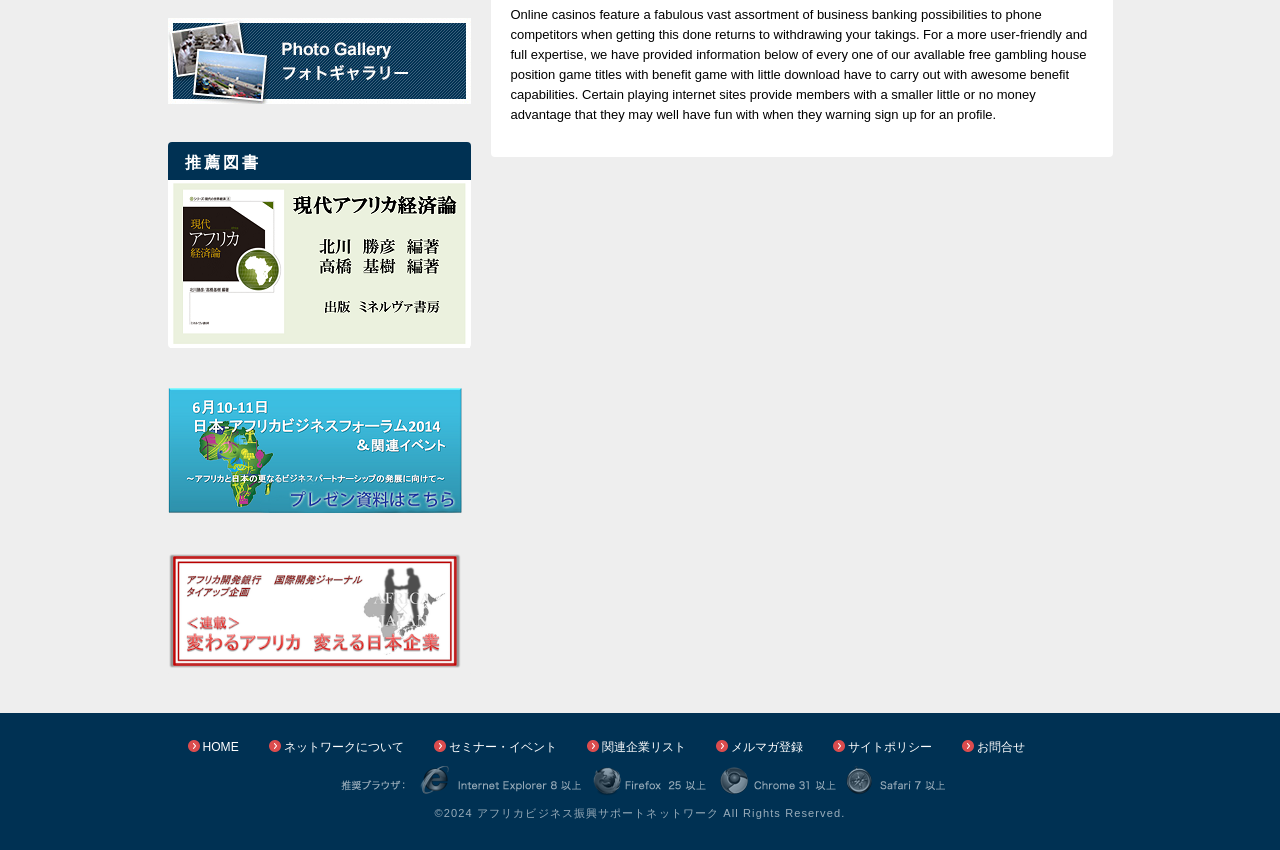Locate the bounding box coordinates of the element to click to perform the following action: 'View recommended book 現代アフリカ経済論'. The coordinates should be given as four float values between 0 and 1, in the form of [left, top, right, bottom].

[0.131, 0.211, 0.368, 0.228]